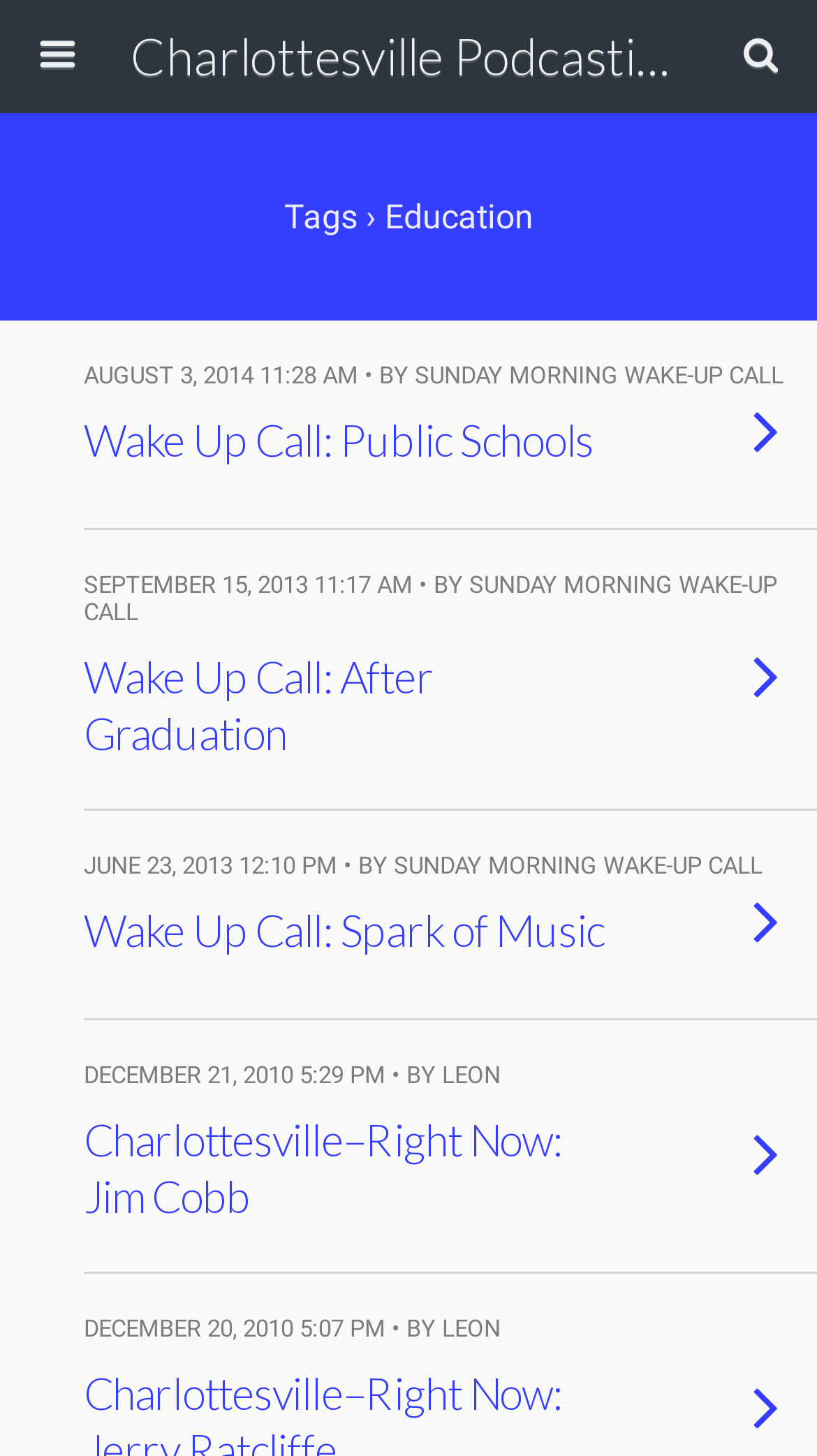Provide a brief response to the question using a single word or phrase: 
What is the title of the first podcast?

Wake Up Call: Public Schools